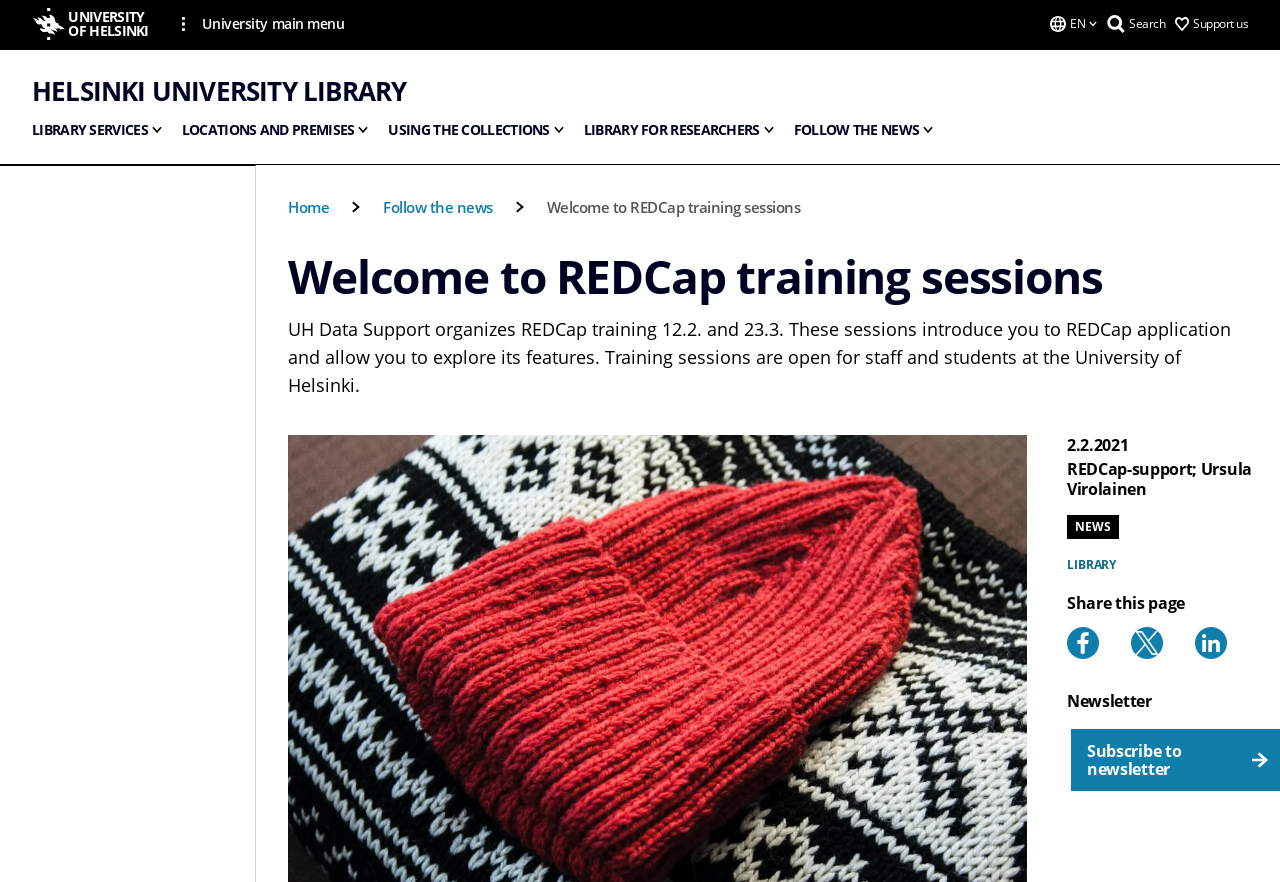Explain in detail what you observe on this webpage.

The webpage is about REDCap training sessions organized by UH Data Support. At the top left corner, there is a link to skip to the main content. Next to it, there is a link to the University of Helsinki's main page. A university main menu button is located to the right of the university link, which can be expanded to reveal more options.

On the top right corner, there are three buttons: one to open the language menu, one to open the search form, and a link to support the university. The language menu button displays the current language, "EN", next to it.

Below the top menu, there is a section with several buttons, including "LIBRARY SERVICES", "LOCATIONS AND PREMISES", "USING THE COLLECTIONS", "LIBRARY FOR RESEARCHERS", and "FOLLOW THE NEWS". These buttons can be expanded to reveal more options.

The main content of the page starts with a breadcrumb navigation menu, which shows the current page's location in the website's hierarchy. Below the breadcrumb menu, there is a heading that reads "Welcome to REDCap training sessions". 

The main content area displays a paragraph of text that describes the REDCap training sessions, including the dates and the target audience. Below the paragraph, there is a section with a timestamp, the name of the REDCap support person, and a label "NEWS". 

To the right of the main content area, there are several links and buttons, including a link to the library, a "Share this page" button, and social media sharing links with corresponding icons. There is also a "Newsletter" label at the bottom of this section.